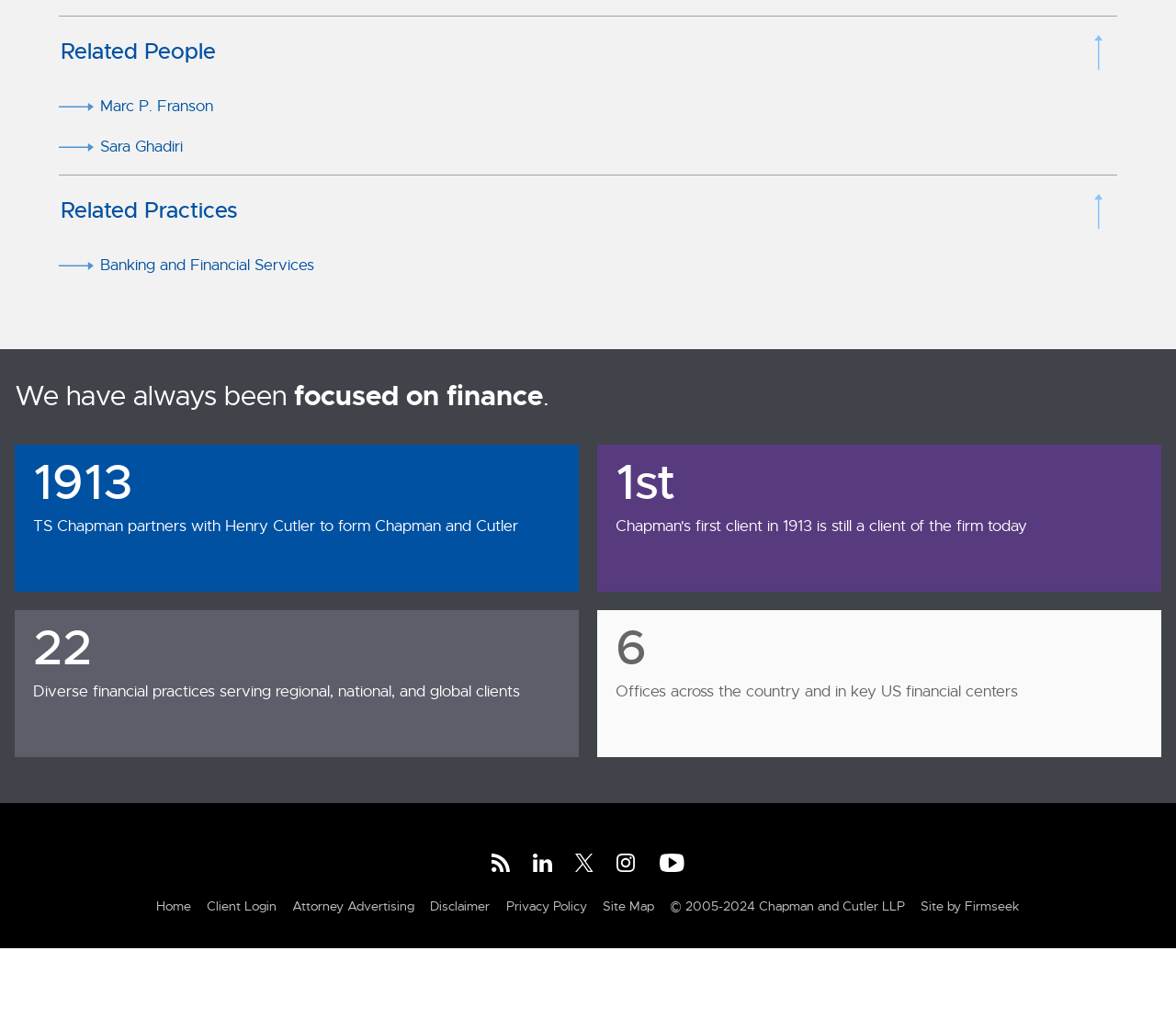Provide the bounding box coordinates of the HTML element this sentence describes: "Home".

[0.133, 0.873, 0.163, 0.888]